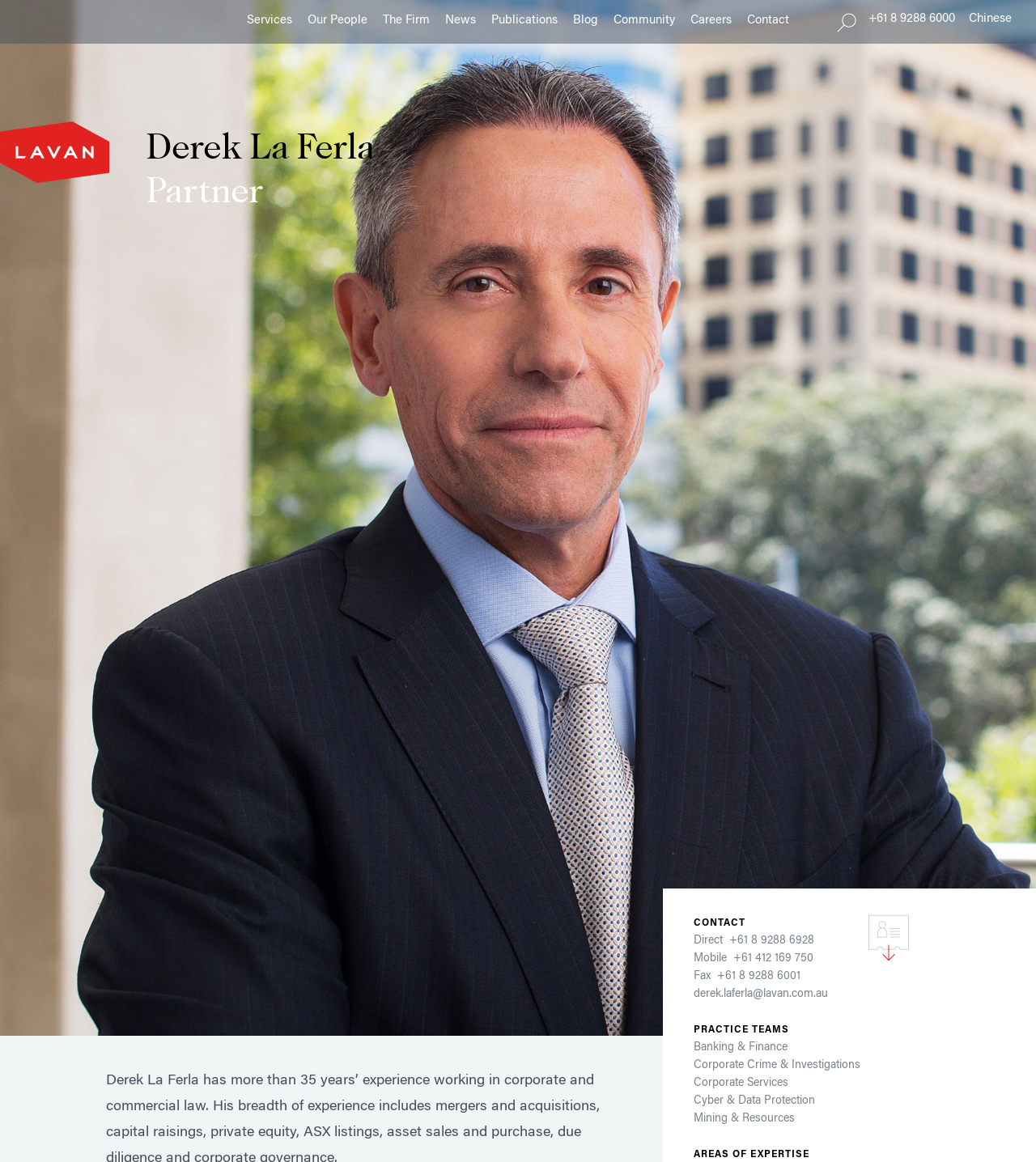Identify the bounding box coordinates of the area you need to click to perform the following instruction: "View Derek La Ferla's contact information".

[0.67, 0.79, 0.72, 0.799]